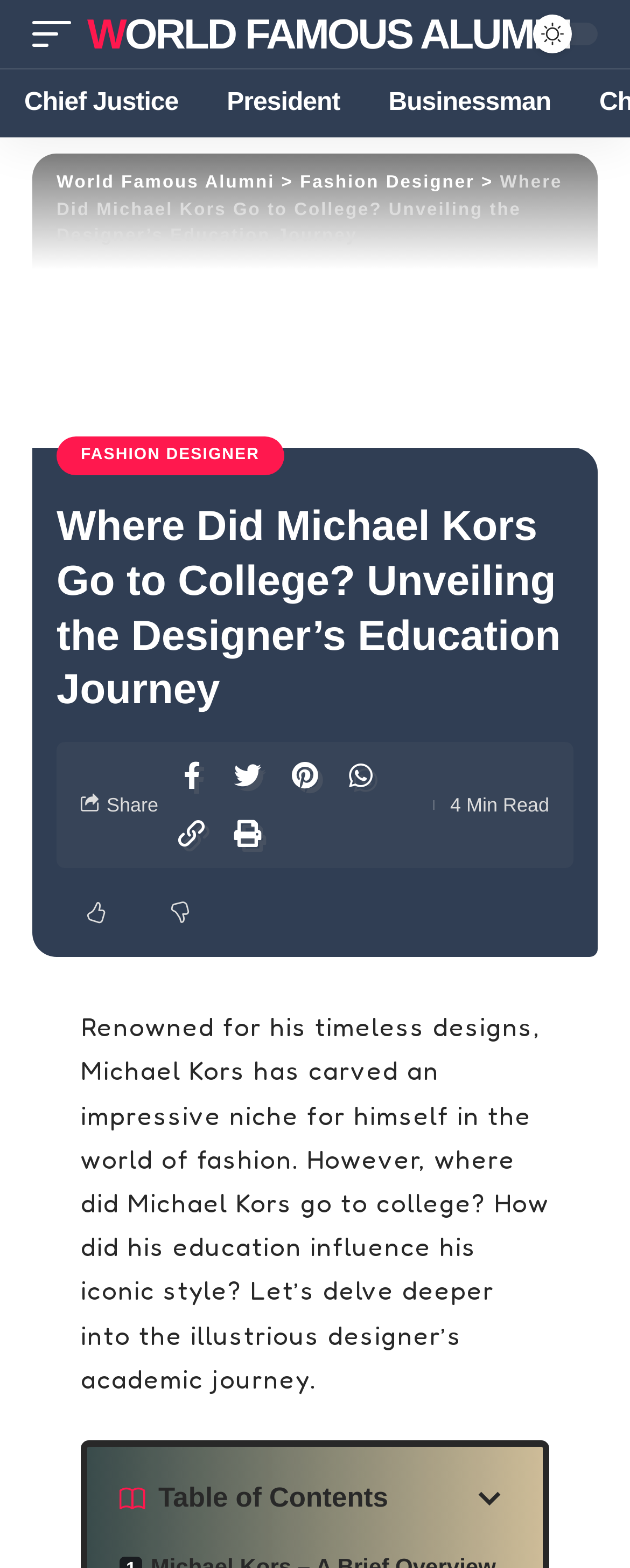Using the information shown in the image, answer the question with as much detail as possible: How long does it take to read the article?

The time it takes to read the article can be found at the bottom of the header section, where it is mentioned as '4 Min Read'.